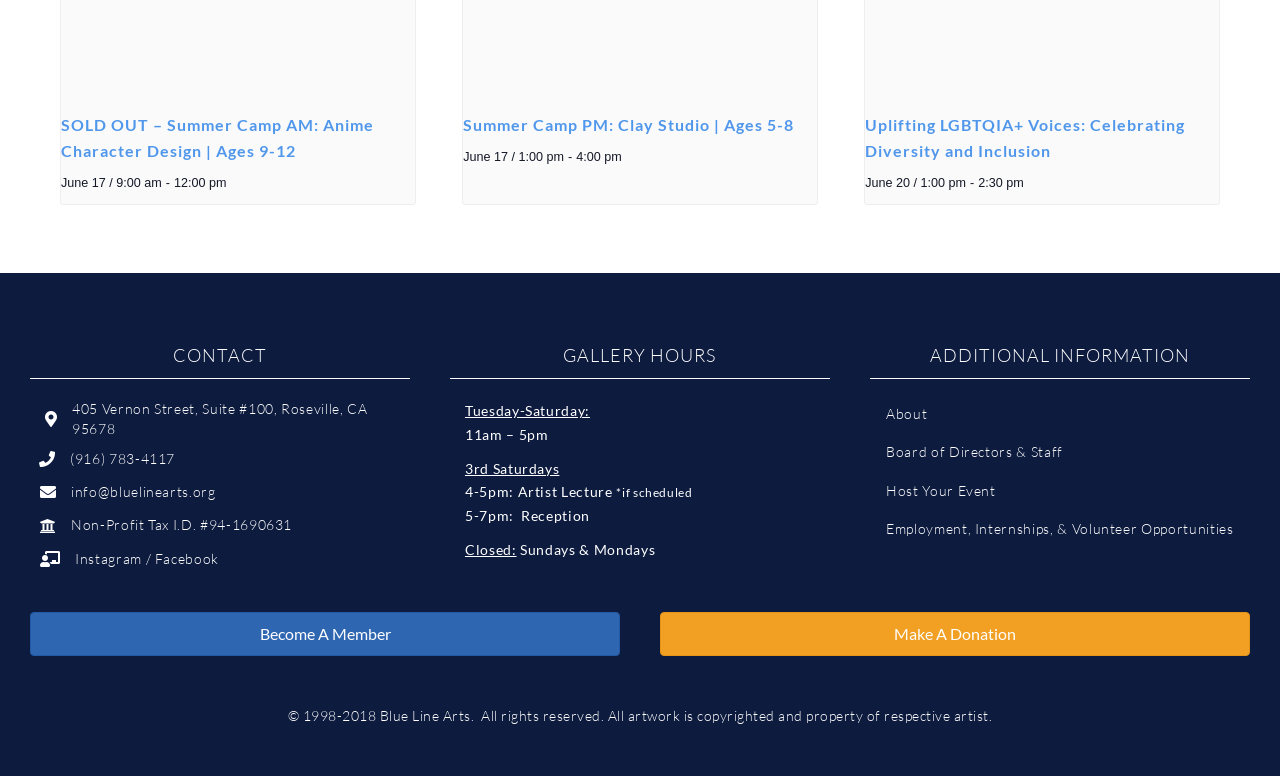Please determine the bounding box coordinates for the element with the description: "Make A Donation".

[0.516, 0.788, 0.977, 0.845]